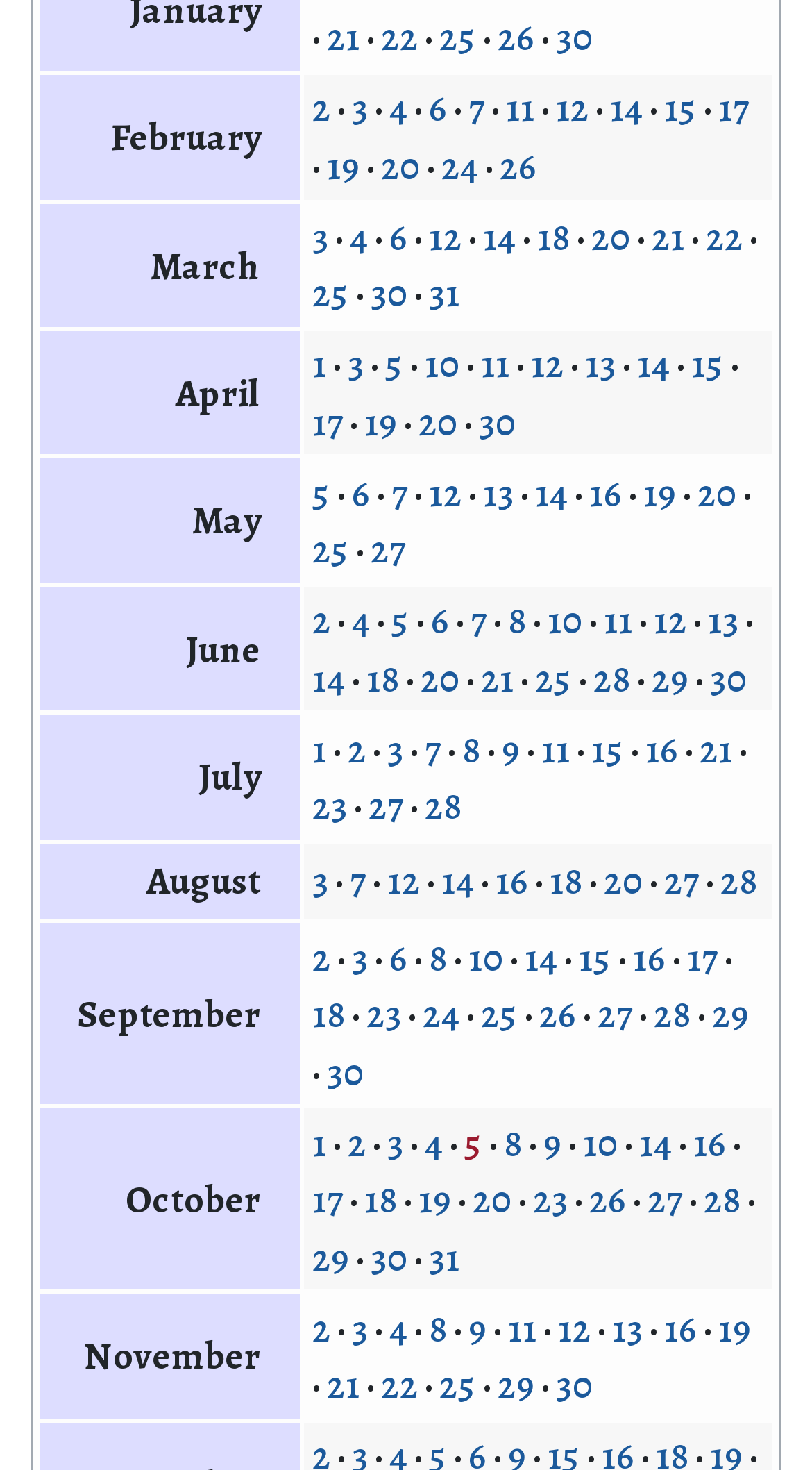Please specify the bounding box coordinates of the clickable region necessary for completing the following instruction: "Click on Electrochemical Paint". The coordinates must consist of four float numbers between 0 and 1, i.e., [left, top, right, bottom].

None